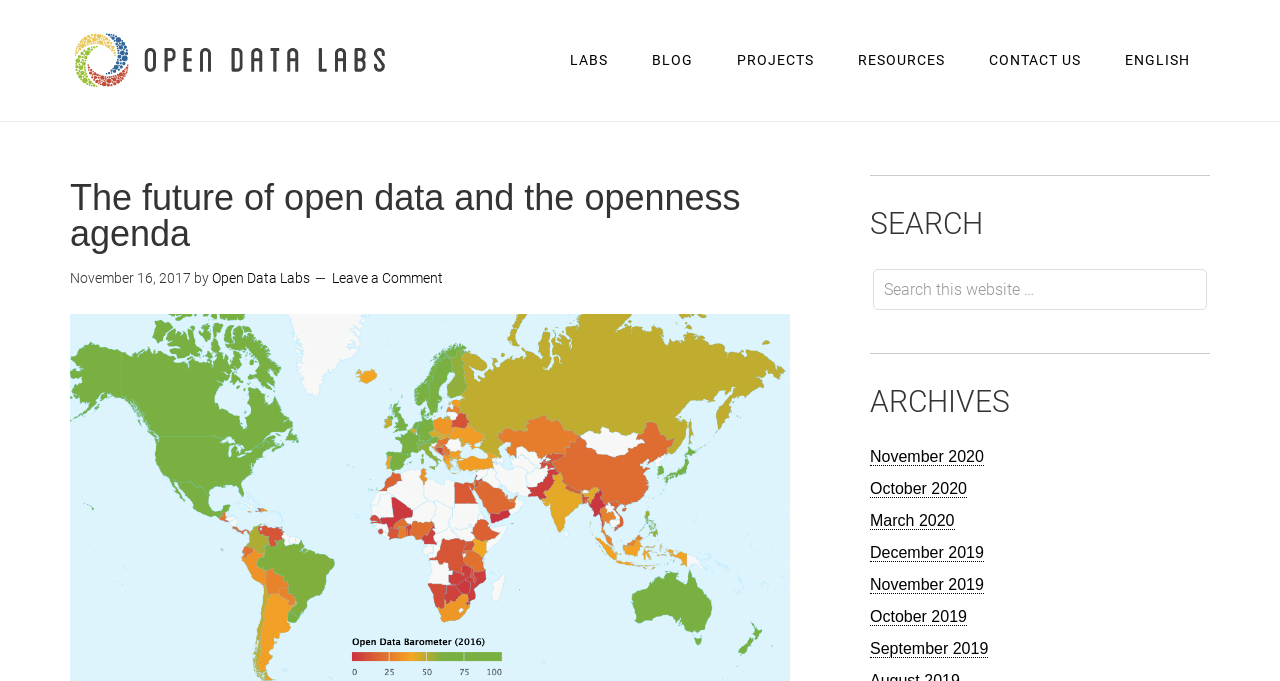Please examine the image and provide a detailed answer to the question: What is the date of the current article?

The date of the current article can be found below the main heading, where it says 'November 16, 2017'. This suggests that the article was published on this date.